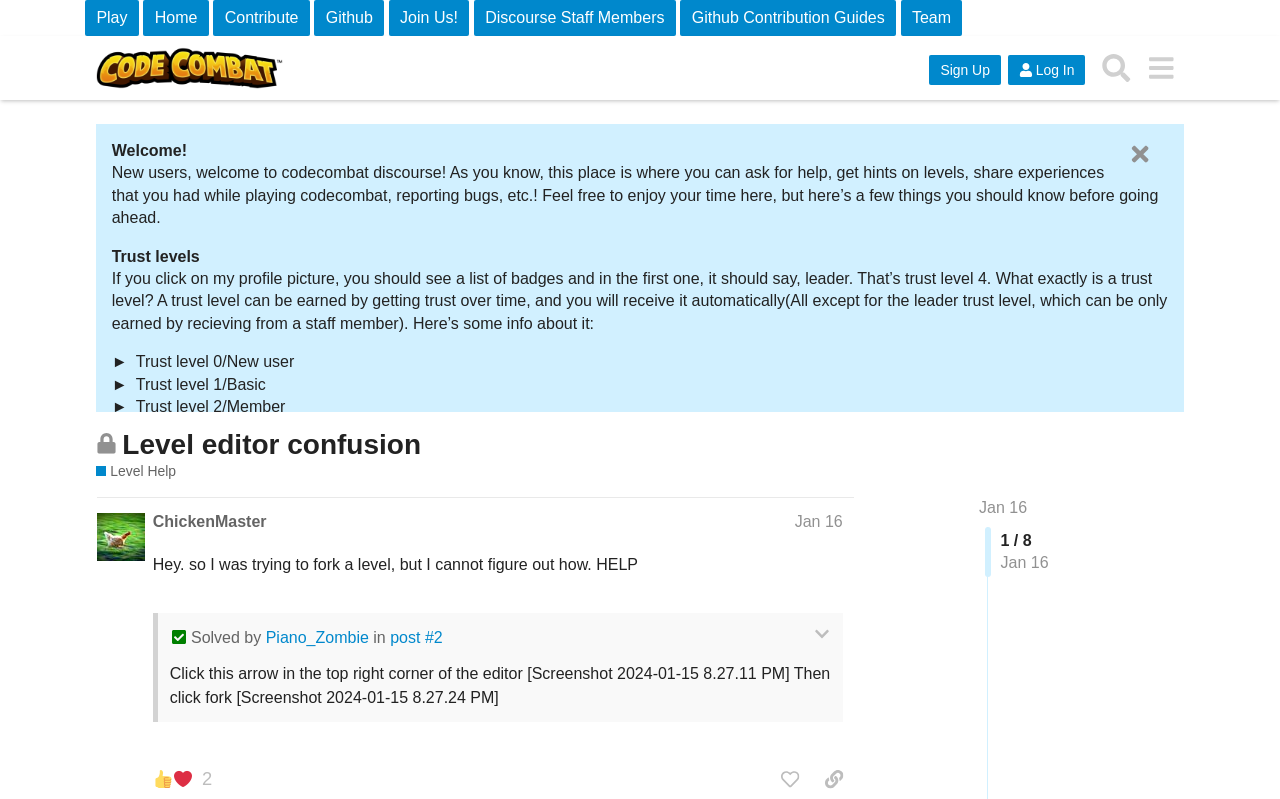Please locate the UI element described by "Piano_Zombie" and provide its bounding box coordinates.

[0.208, 0.787, 0.288, 0.809]